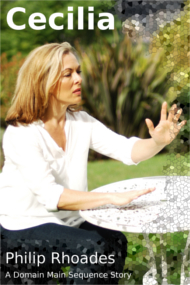Give a thorough explanation of the elements present in the image.

The image prominently features the title "Cecilia" at the top, indicating it is a cover for a story by Philip Rhoades, part of the Domain Main Sequence series. A woman is depicted in a serene outdoor setting, seated at a round table, with her hand gently outstretched, suggesting a moment of contemplation or connection. Her light, flowing blouse contrasts with the lush greenery in the background, evoking a peaceful atmosphere. This visual invites readers to explore the emotional landscape of the narrative, hinting at themes of introspection and human experience. The cover design is both engaging and evocative, aligning well with the genre of science fiction and the story's intriguing premise.